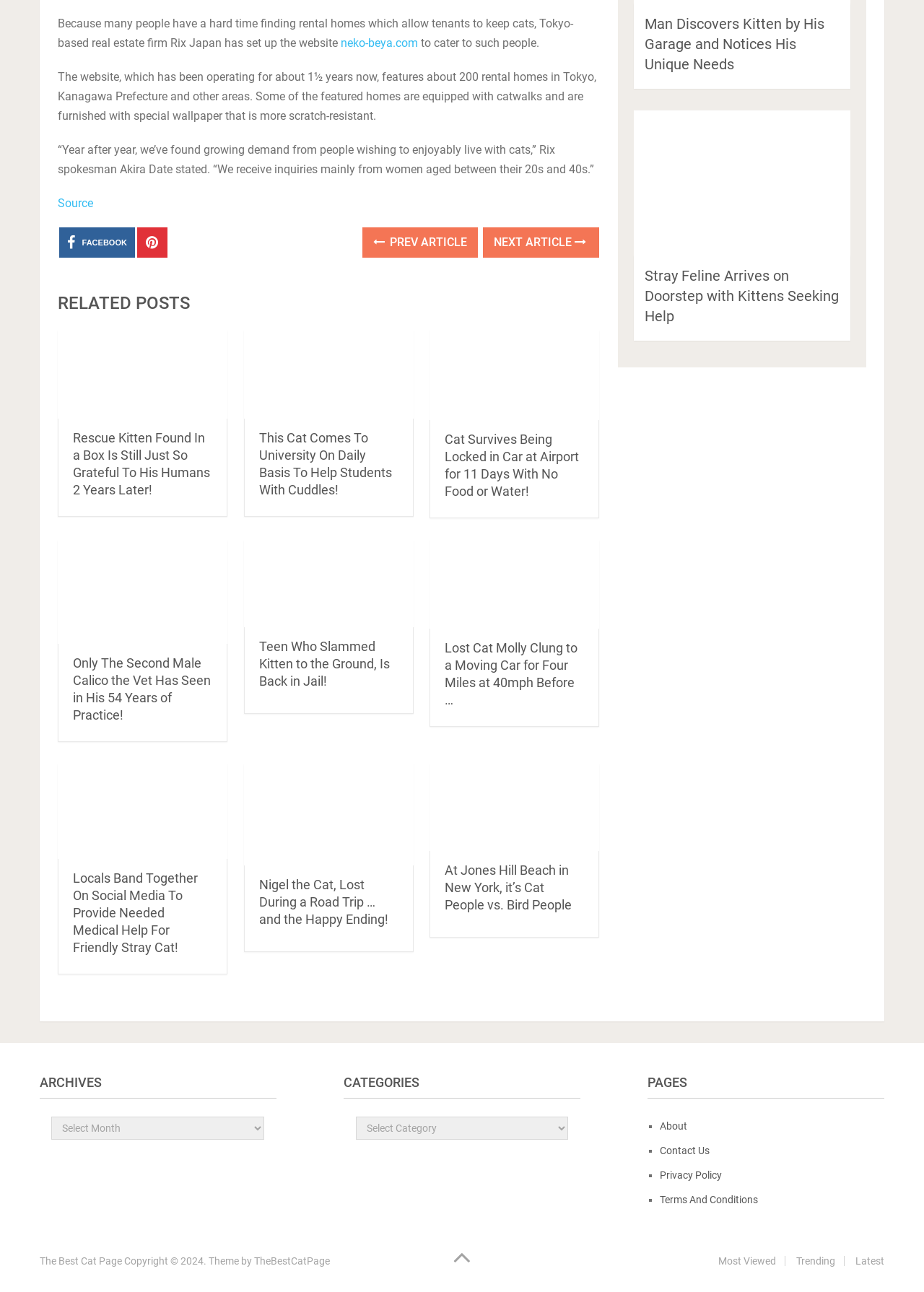Provide a brief response to the question below using one word or phrase:
What is the age range of the people who mainly inquire about the website?

20s to 40s